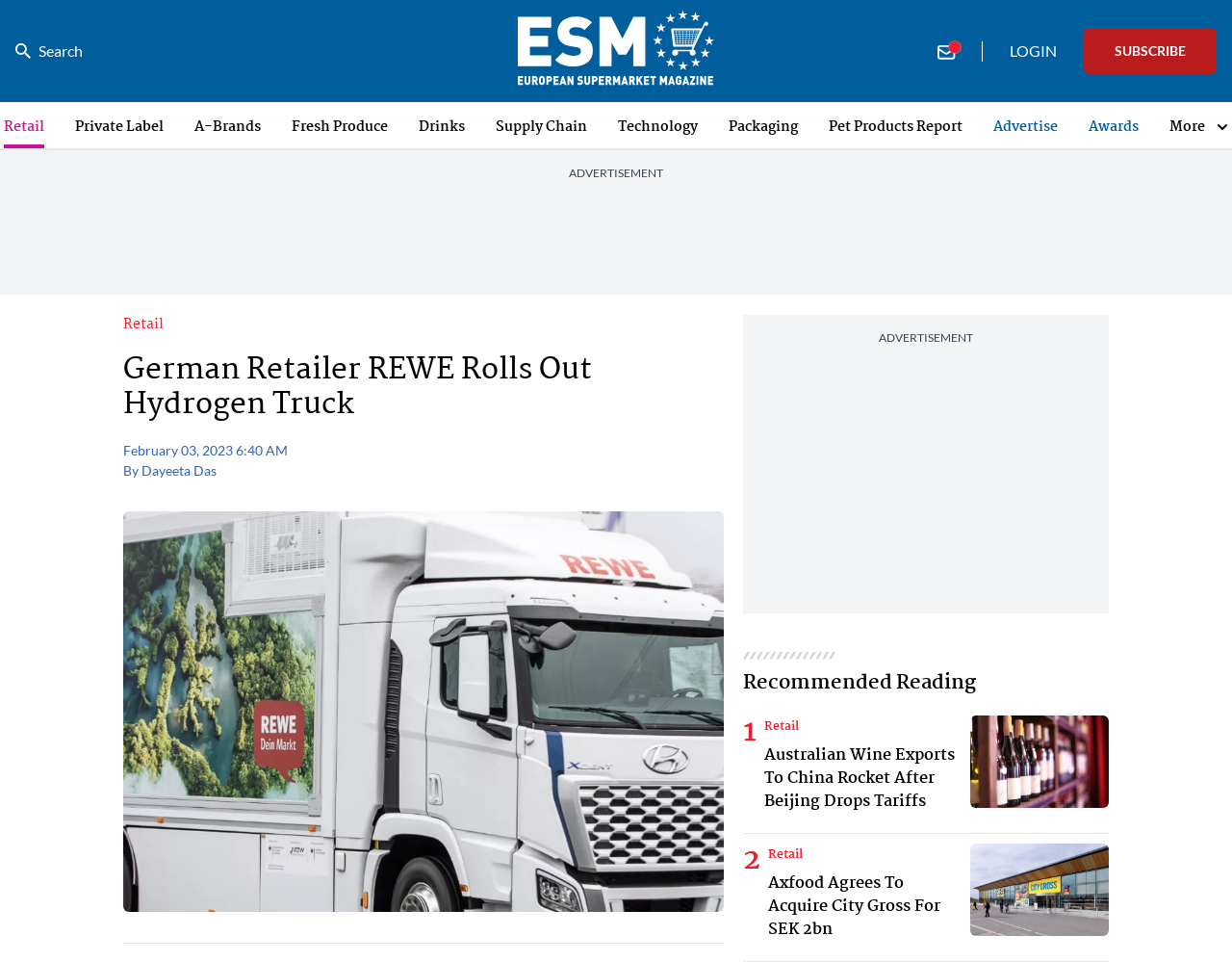Offer a thorough description of the webpage.

This webpage appears to be an article from ESM Magazine, with a focus on the retail industry. At the top of the page, there is a search bar with a search icon and a "Search Link" button. Next to it is the ESM Magazine logo, which is an image. On the right side of the top section, there are links to "LOGIN", "Subscribe", and an email icon.

Below the top section, there is a horizontal navigation menu with links to various categories, including "Retail", "Private Label", "A-Brands", and others. At the far right of this menu, there is a "More open" button.

The main content of the page is an article titled "German Retailer REWE Rolls Out Hydrogen Truck", which is accompanied by an image. The article has a timestamp of "February 03, 2023 6:40 AM" and is attributed to an author, Dayeeta Das. 

To the right of the article, there is a section with the heading "ADVERTISEMENT" and a smaller section with the heading "Recommended Reading". This section contains three links to other articles, each with a heading and an image.

At the bottom of the page, there is a modal dialog box with a heading "We value your privacy" and several buttons, including "MORE OPTIONS" and "AGREE". This dialog box appears to be related to cookie consent and data privacy.